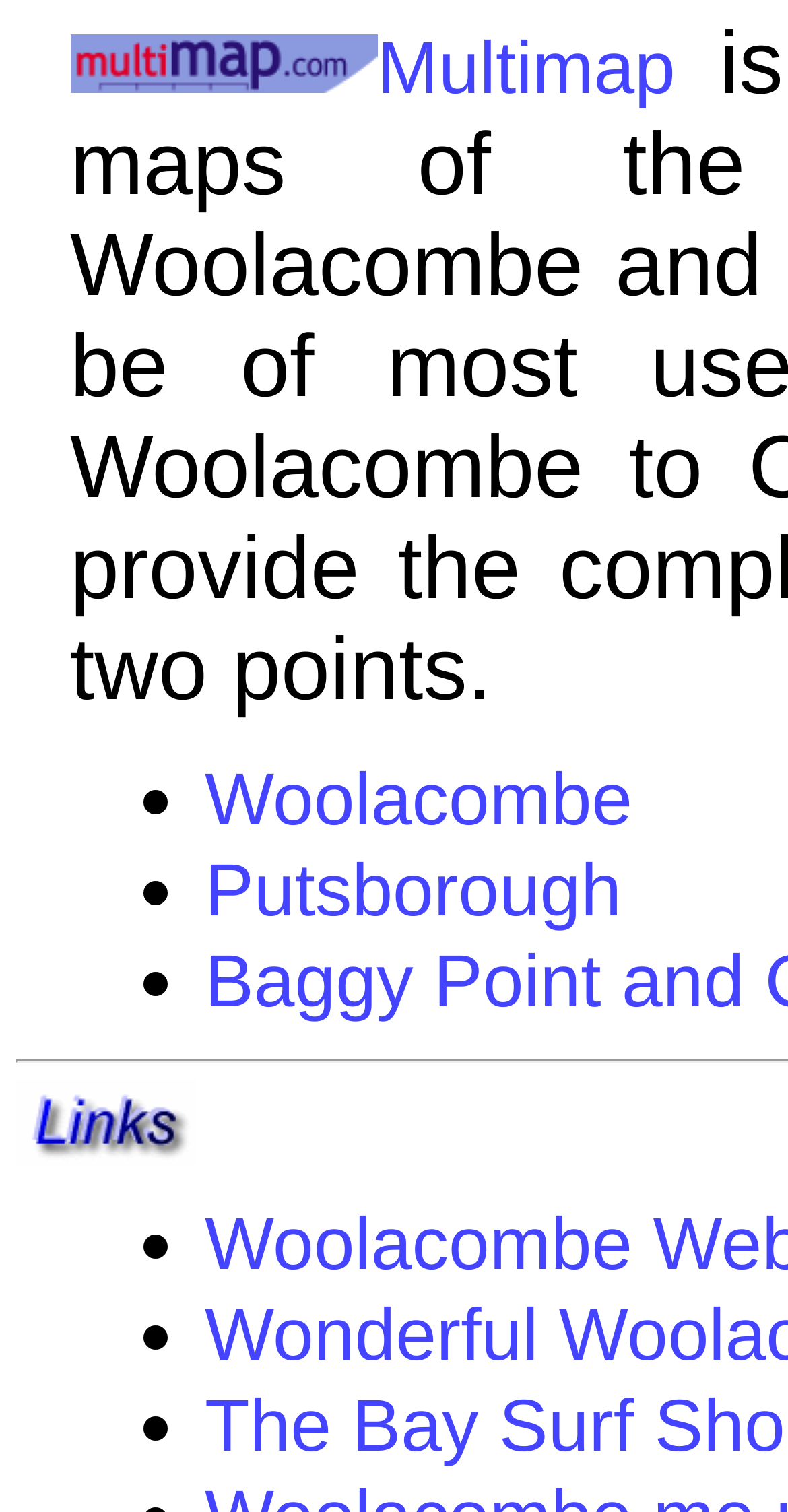Review the image closely and give a comprehensive answer to the question: How many list markers are on the page?

By counting the list marker elements with the text '•', we can determine that there are 5 list markers on the page, which are used to list out items or locations.